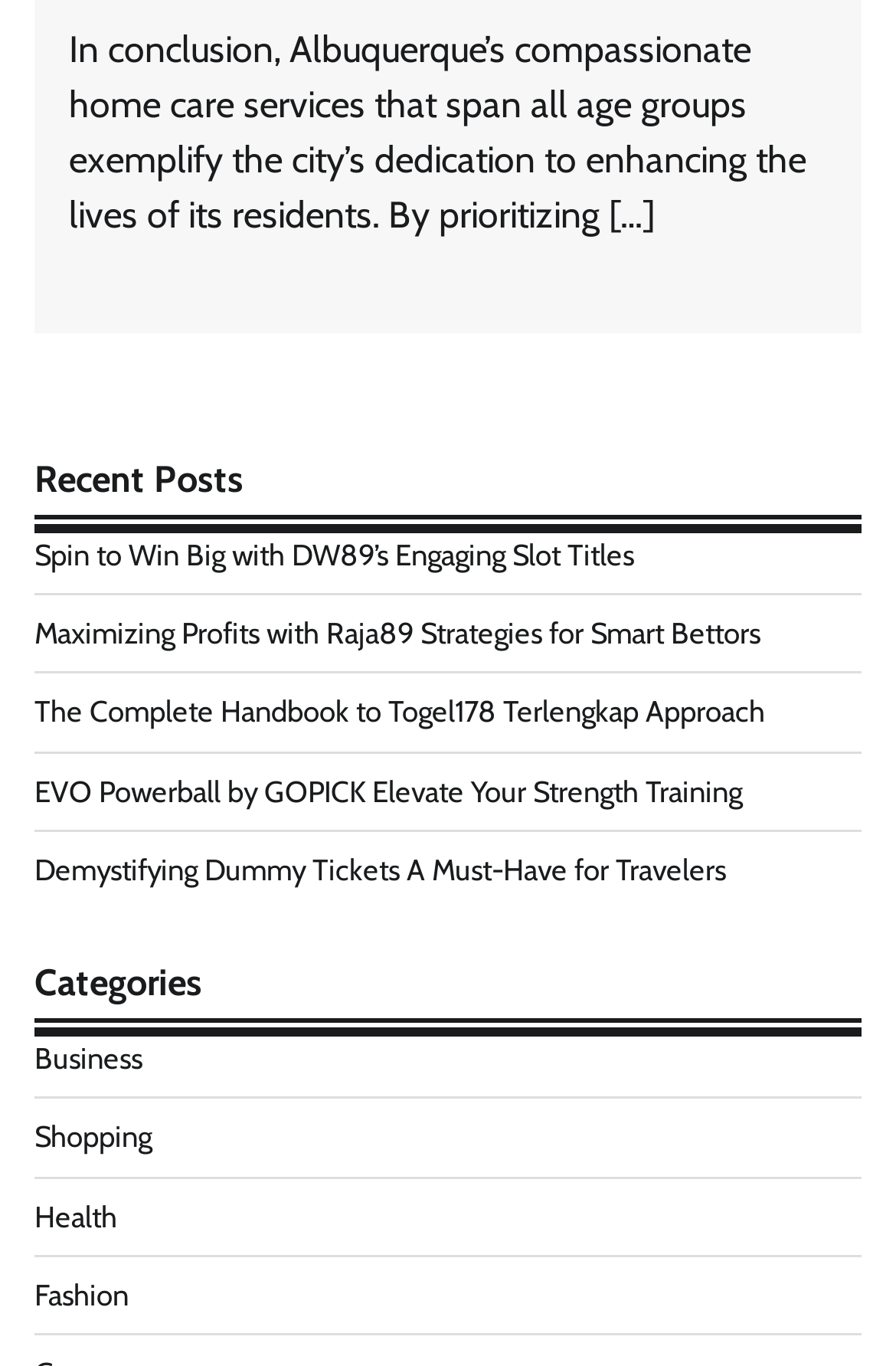Identify the bounding box coordinates of the region I need to click to complete this instruction: "Learn about EVO Powerball by GOPICK Elevate Your Strength Training".

[0.038, 0.566, 0.828, 0.592]